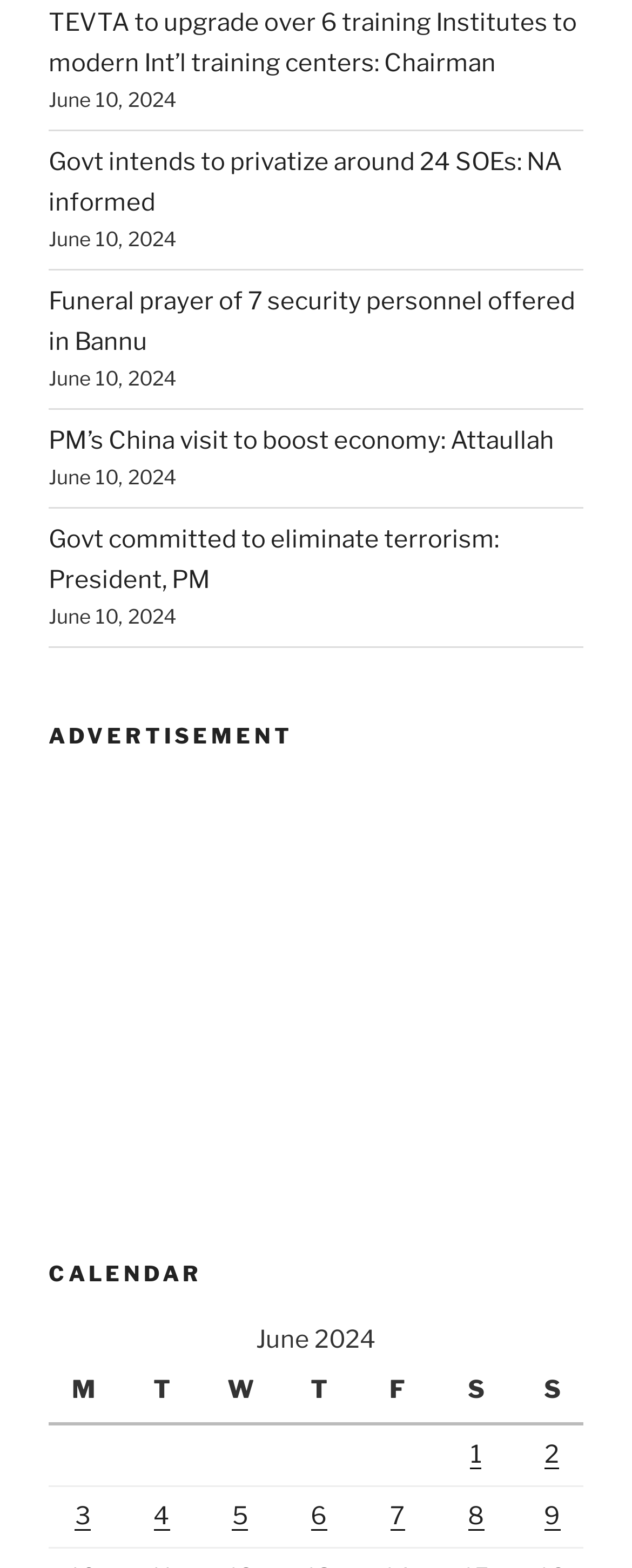Provide a brief response to the question below using one word or phrase:
What is the purpose of the section with the heading 'CALENDAR'?

To display a calendar